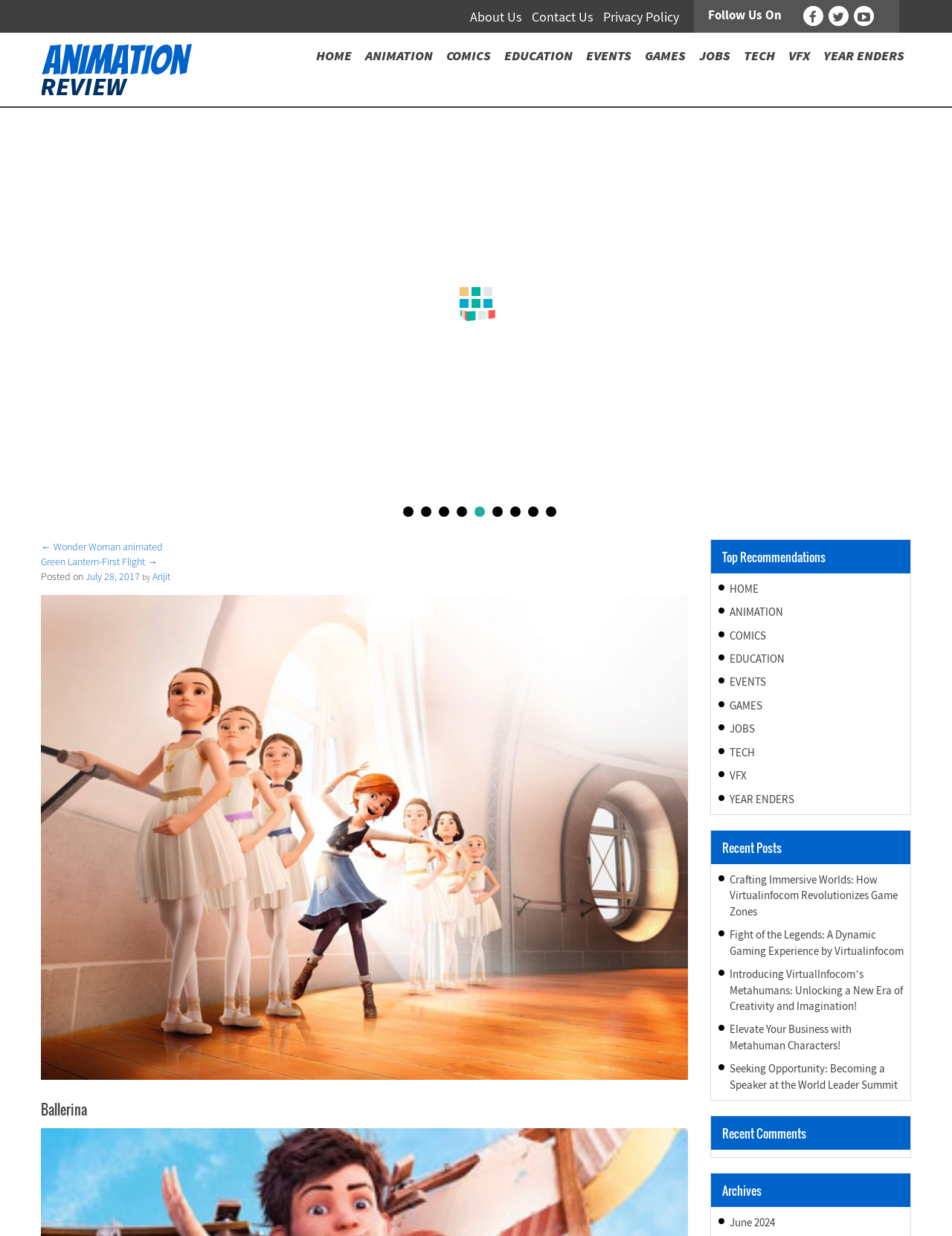Please answer the following question using a single word or phrase: 
How many social media links are there?

3